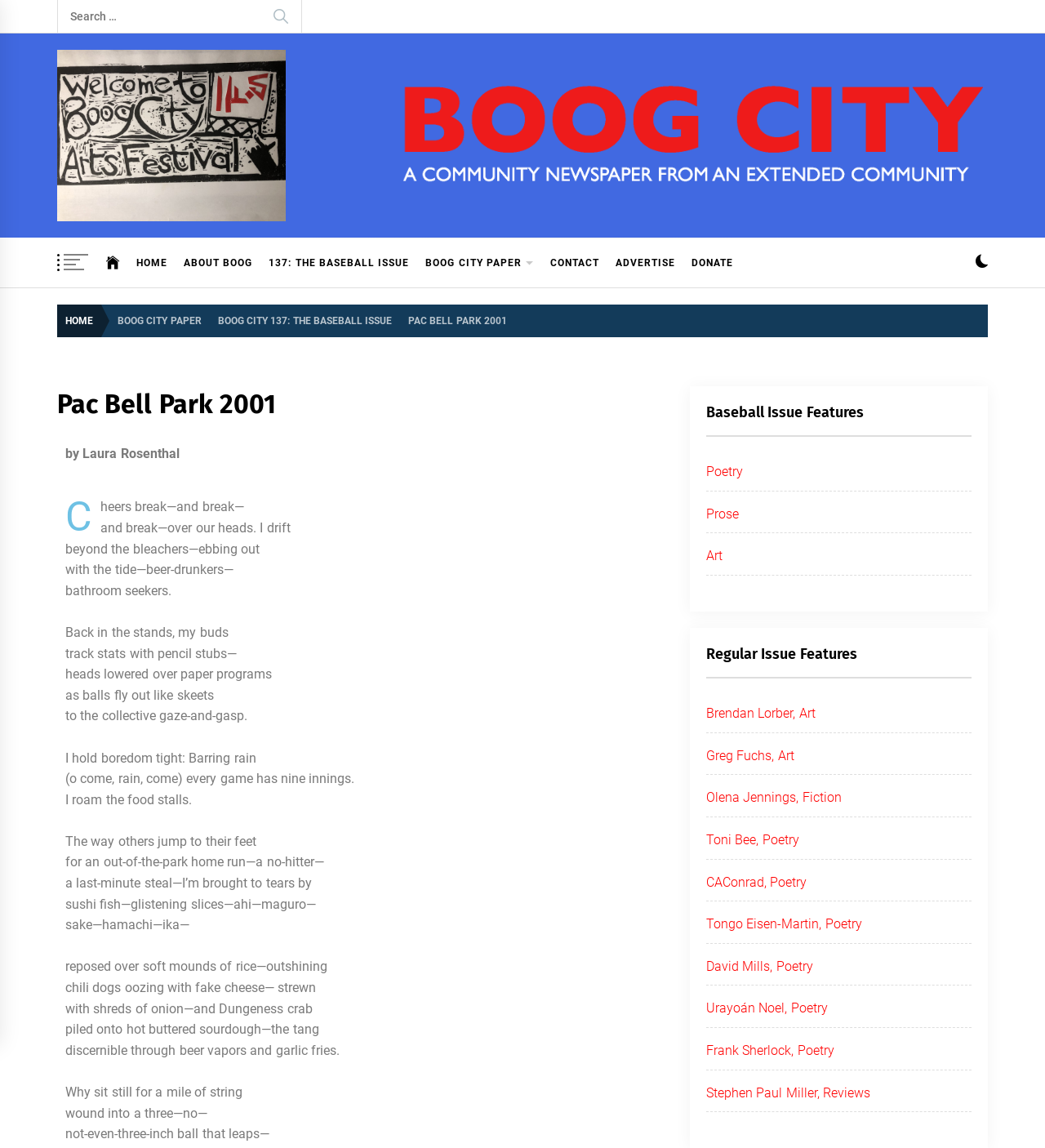Using the element description provided, determine the bounding box coordinates in the format (top-left x, top-left y, bottom-right x, bottom-right y). Ensure that all values are floating point numbers between 0 and 1. Element description: parent_node: Search for: value="Search"

[0.249, 0.0, 0.288, 0.028]